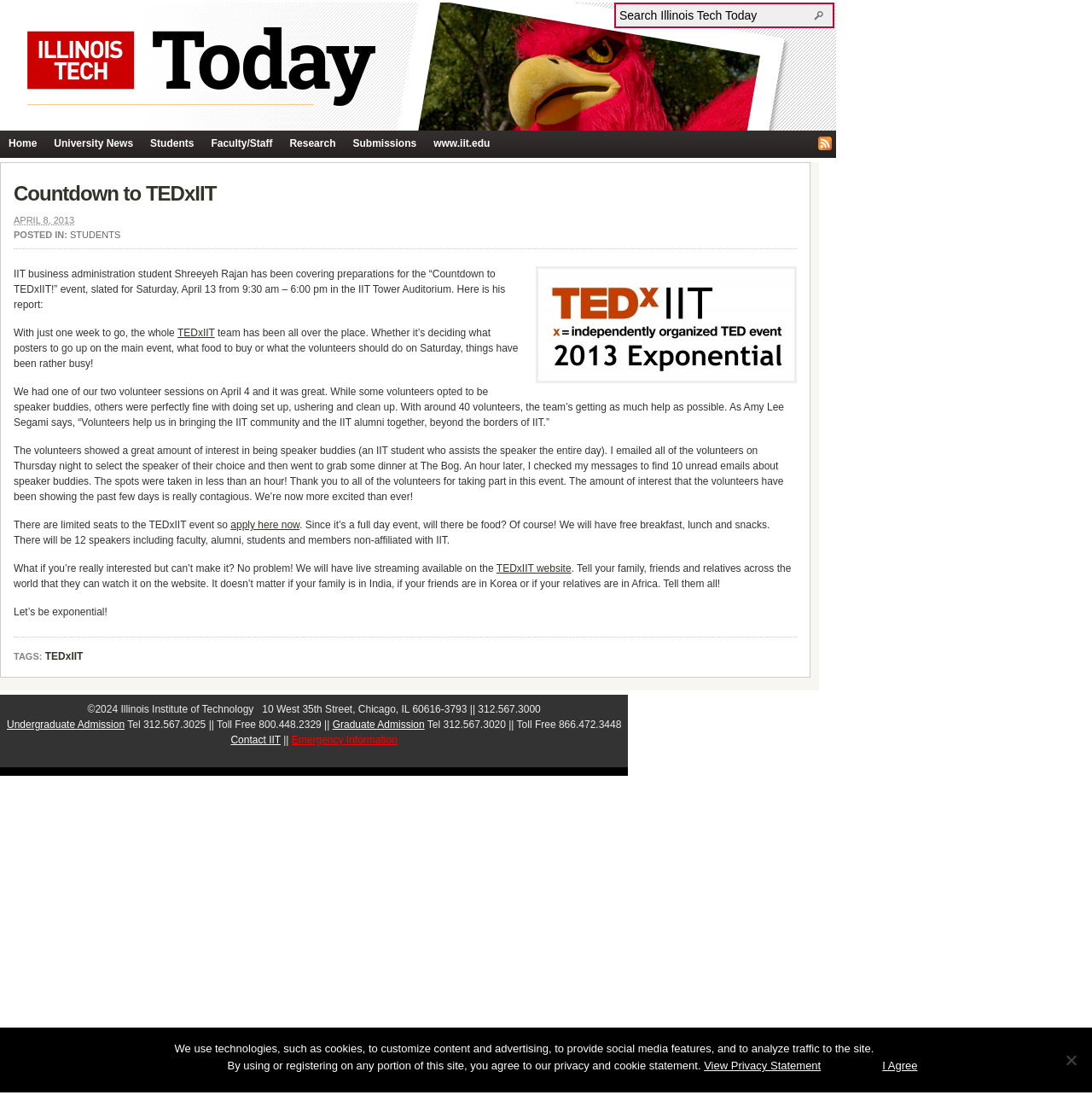Respond with a single word or phrase:
What is the date of the TEDxIIT event?

April 13